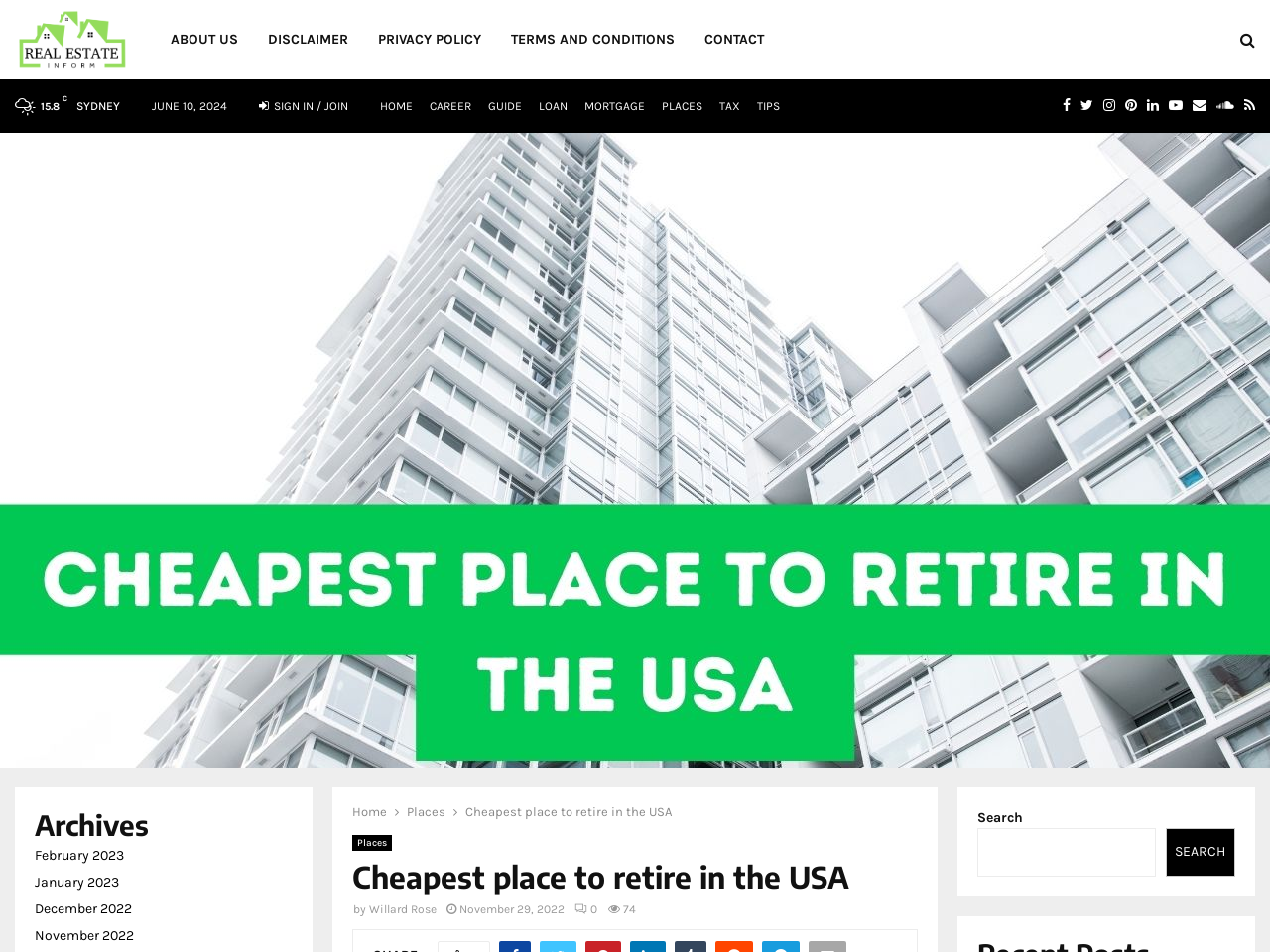Specify the bounding box coordinates of the region I need to click to perform the following instruction: "Sign in or join". The coordinates must be four float numbers in the range of 0 to 1, i.e., [left, top, right, bottom].

[0.204, 0.096, 0.274, 0.127]